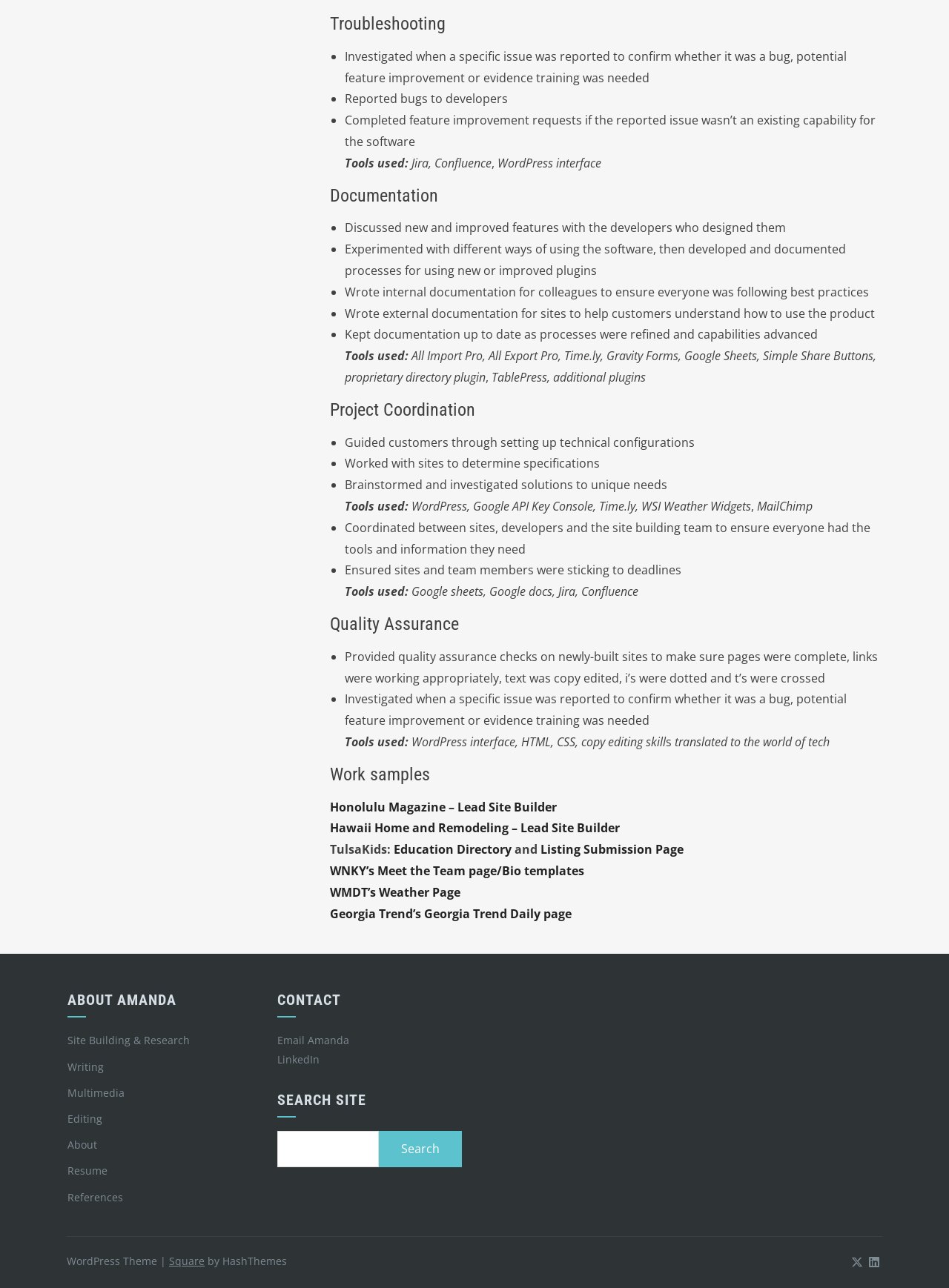Determine the bounding box for the UI element as described: "WMDT’s Weather Page". The coordinates should be represented as four float numbers between 0 and 1, formatted as [left, top, right, bottom].

[0.348, 0.686, 0.485, 0.699]